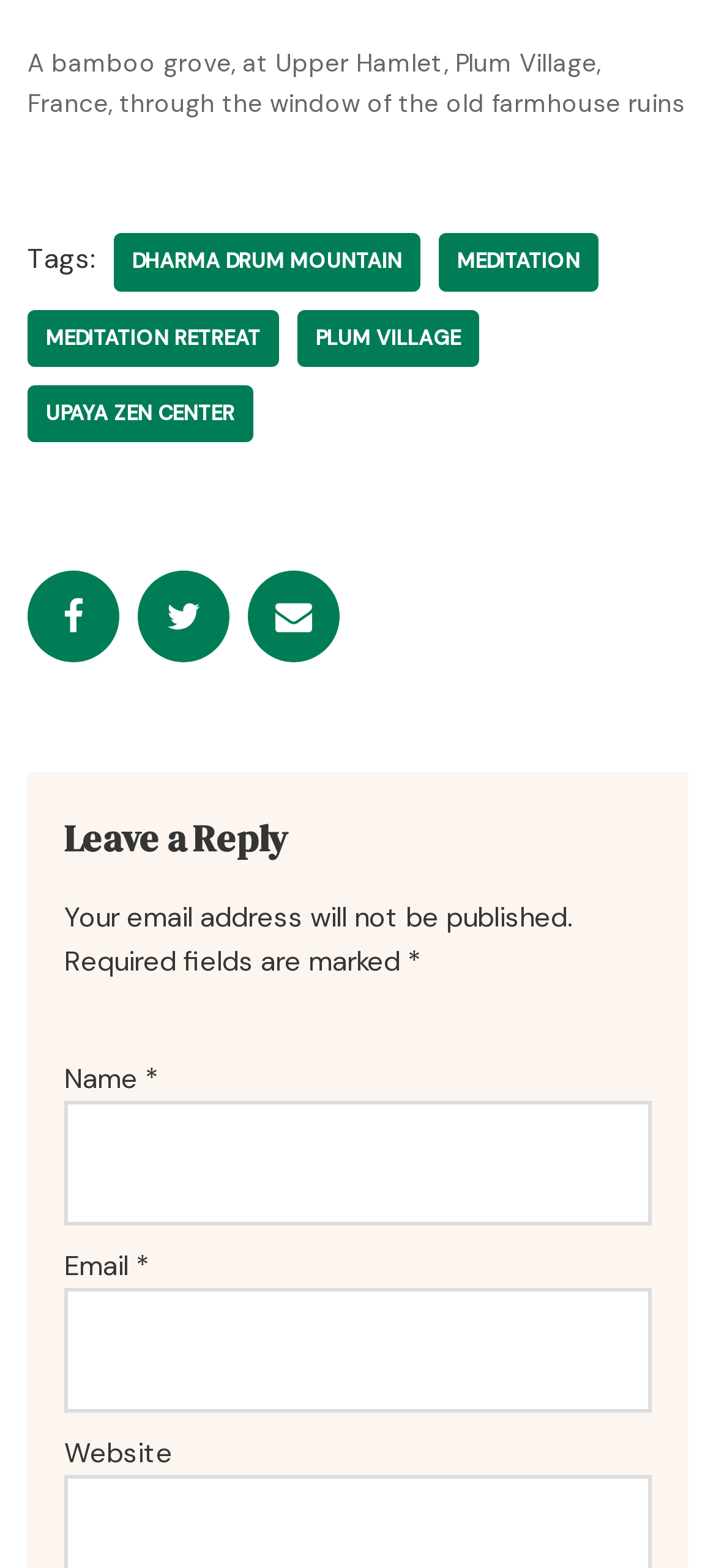Locate the bounding box coordinates of the element's region that should be clicked to carry out the following instruction: "Click on the 'DHARMA DRUM MOUNTAIN' link". The coordinates need to be four float numbers between 0 and 1, i.e., [left, top, right, bottom].

[0.159, 0.149, 0.587, 0.186]